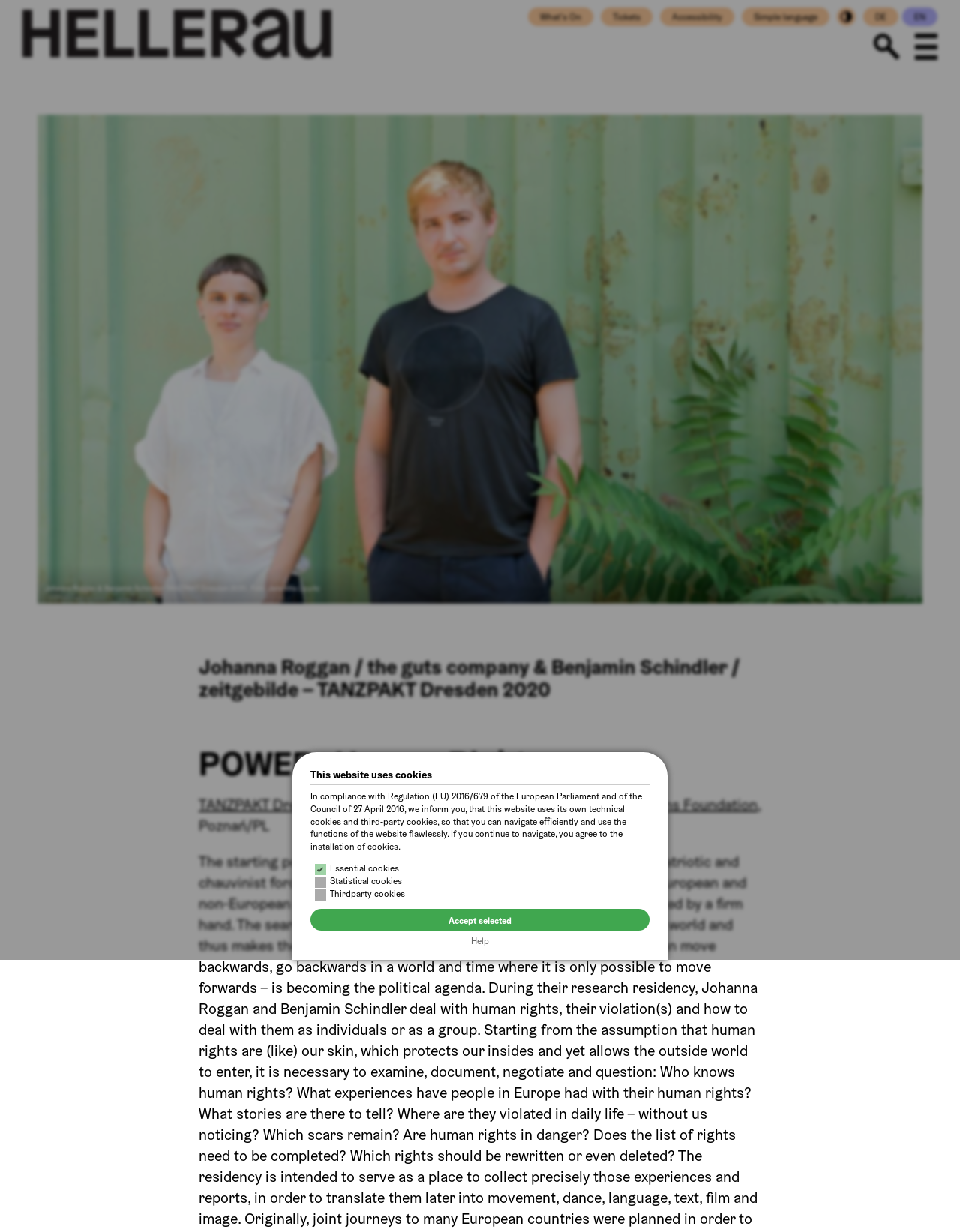How many links are there in the top navigation bar?
Please look at the screenshot and answer using one word or phrase.

6